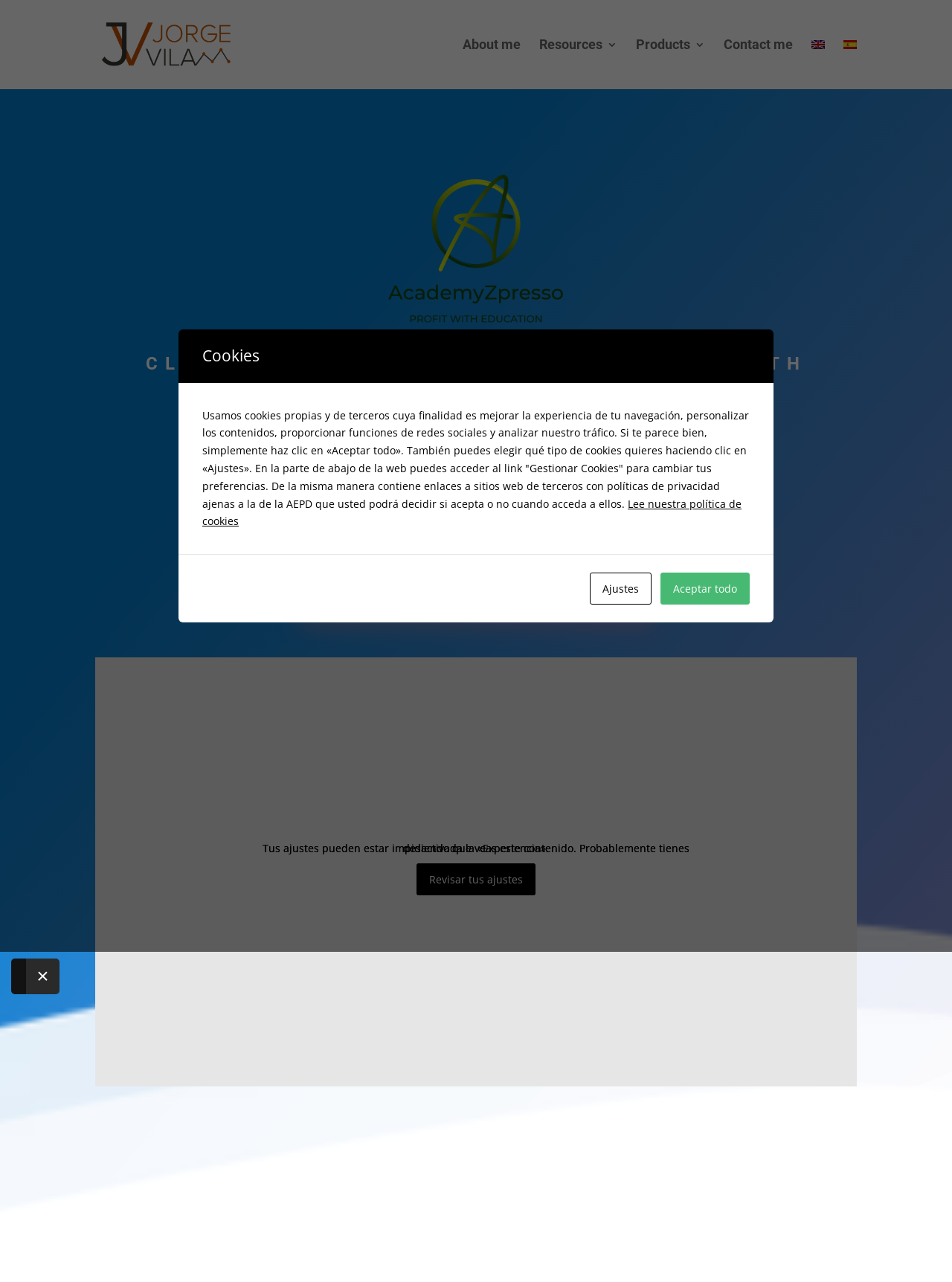Could you find the bounding box coordinates of the clickable area to complete this instruction: "Click on the 'CLICK HERE FOR INSTANT ACCESS NOW 5' button"?

[0.307, 0.449, 0.693, 0.483]